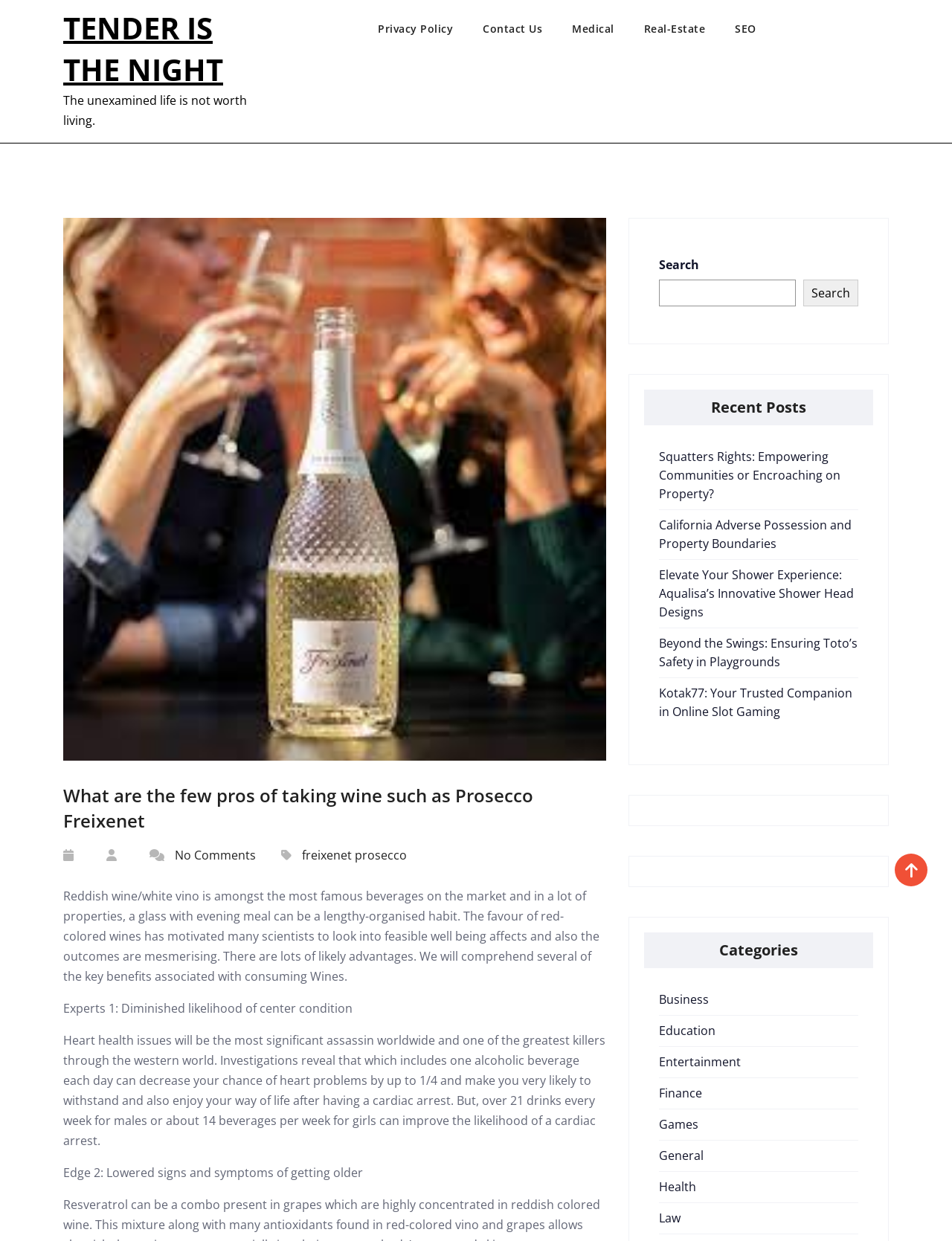Pinpoint the bounding box coordinates of the element to be clicked to execute the instruction: "Read the article about Tender Is the Night".

[0.066, 0.006, 0.234, 0.072]